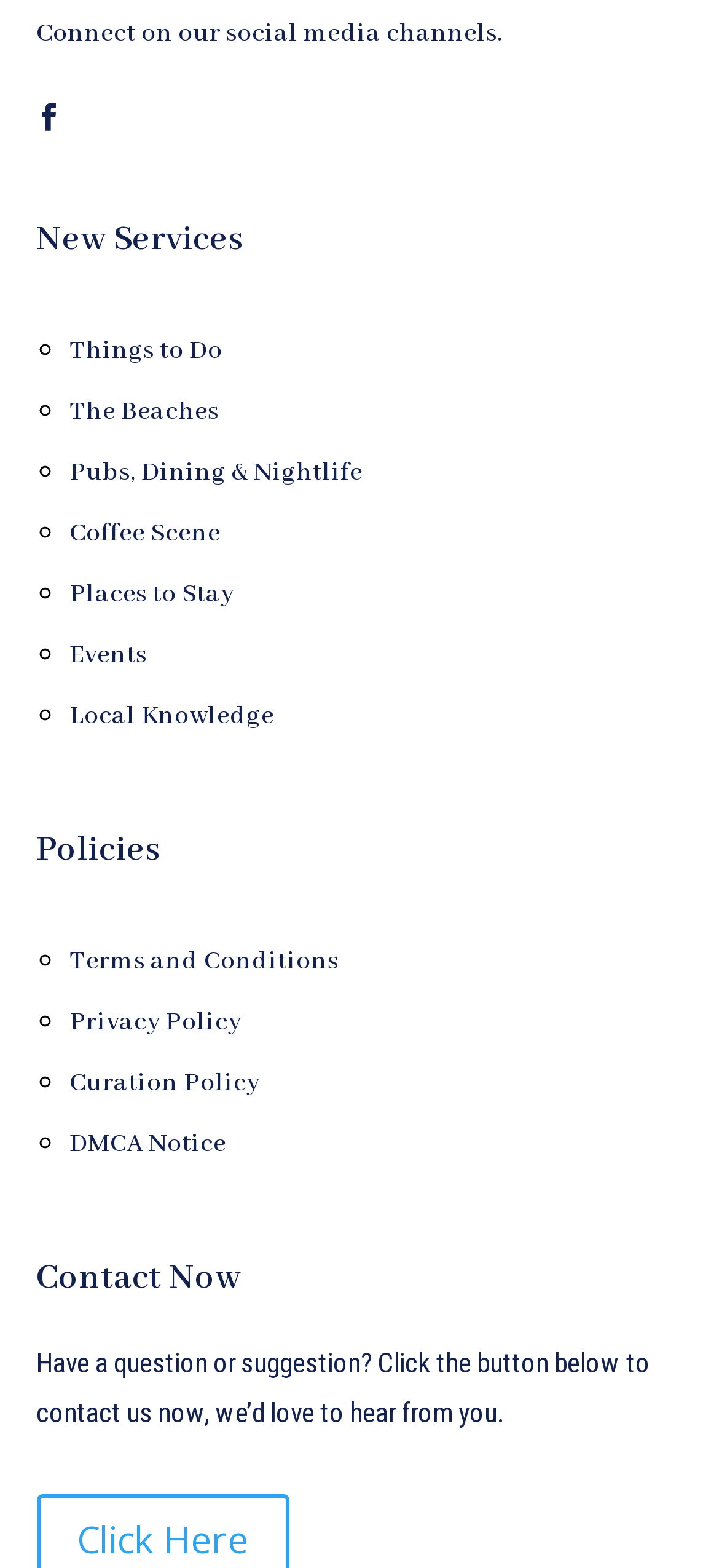Please specify the bounding box coordinates of the region to click in order to perform the following instruction: "Contact us now".

[0.05, 0.801, 0.335, 0.829]